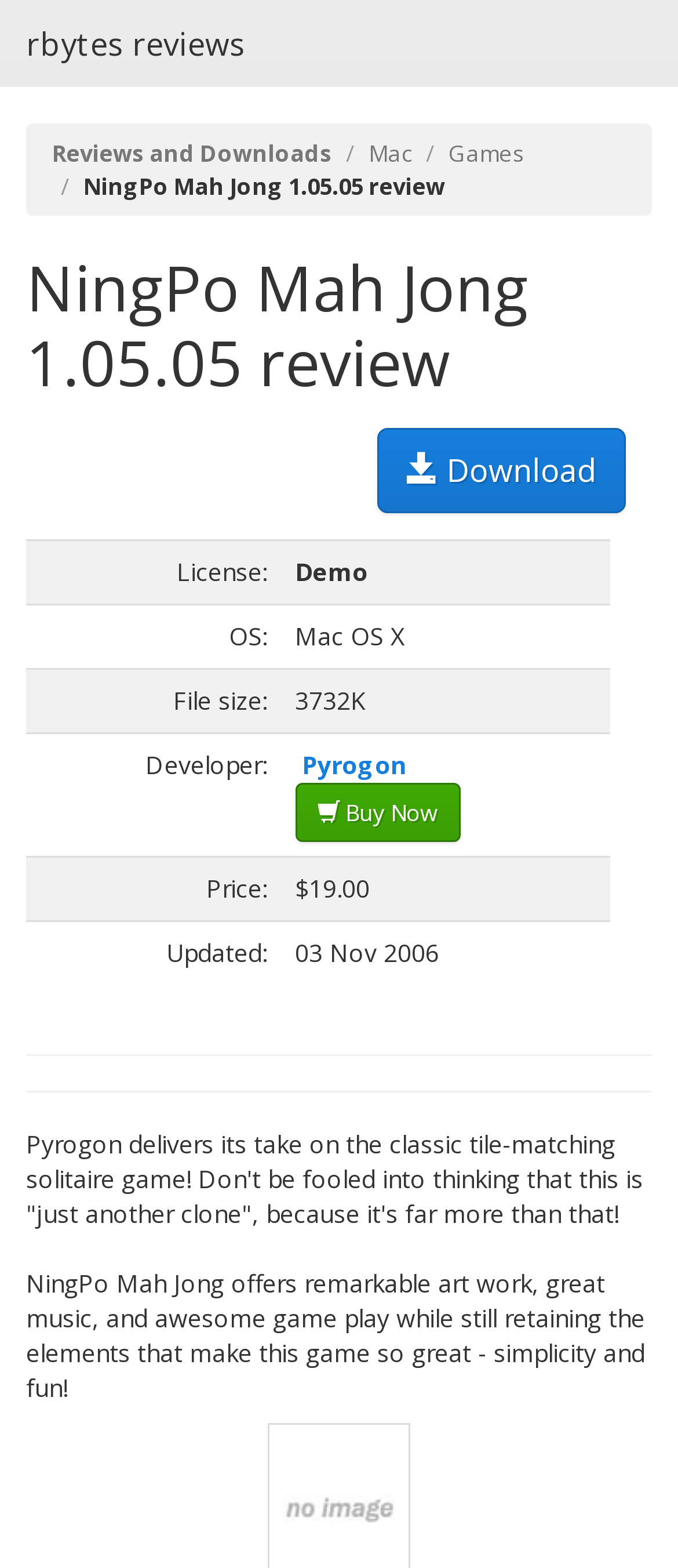Please respond in a single word or phrase: 
What is the file size of NingPo Mah Jong?

3732K